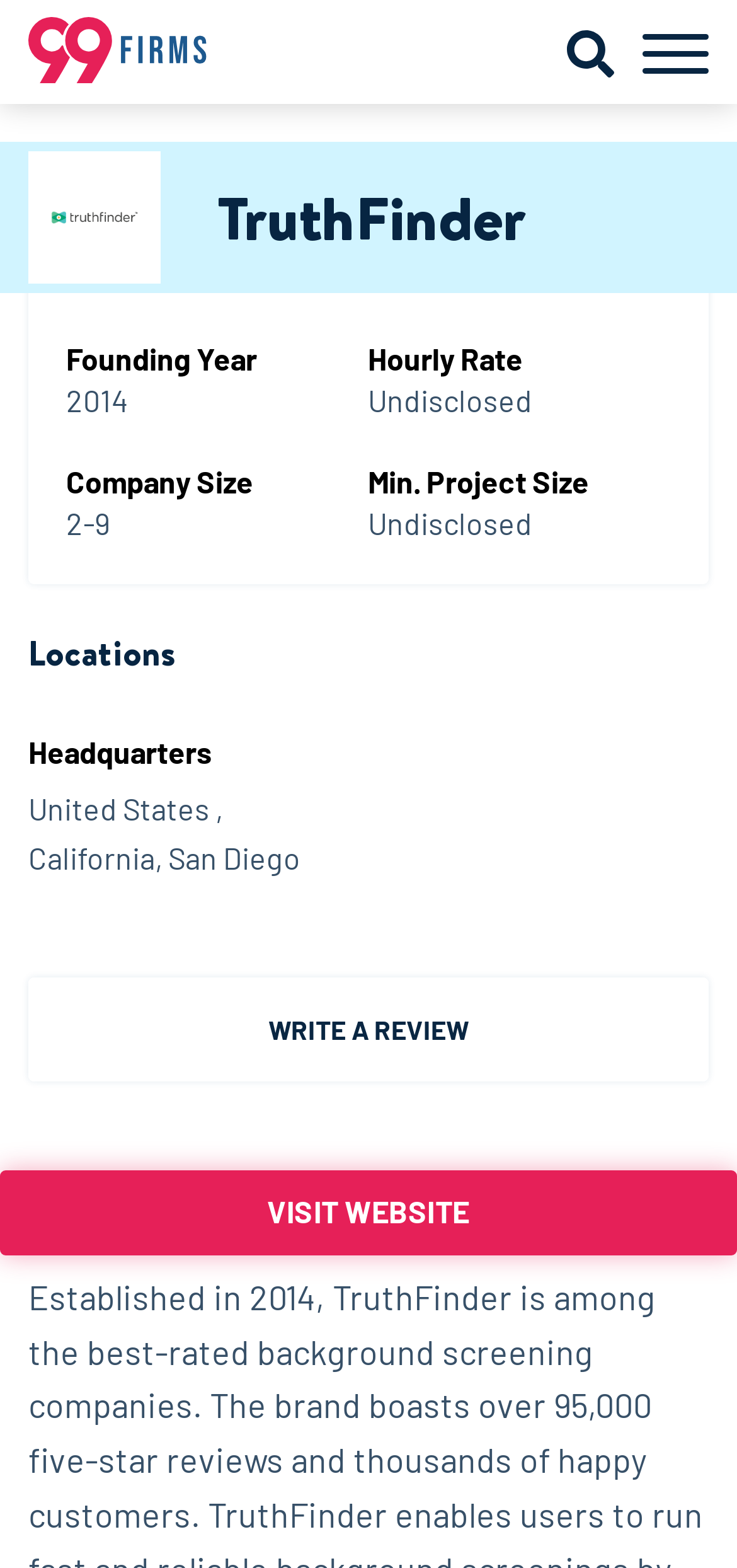Please determine the bounding box coordinates of the clickable area required to carry out the following instruction: "Enter your first name". The coordinates must be four float numbers between 0 and 1, represented as [left, top, right, bottom].

[0.177, 0.135, 0.823, 0.195]